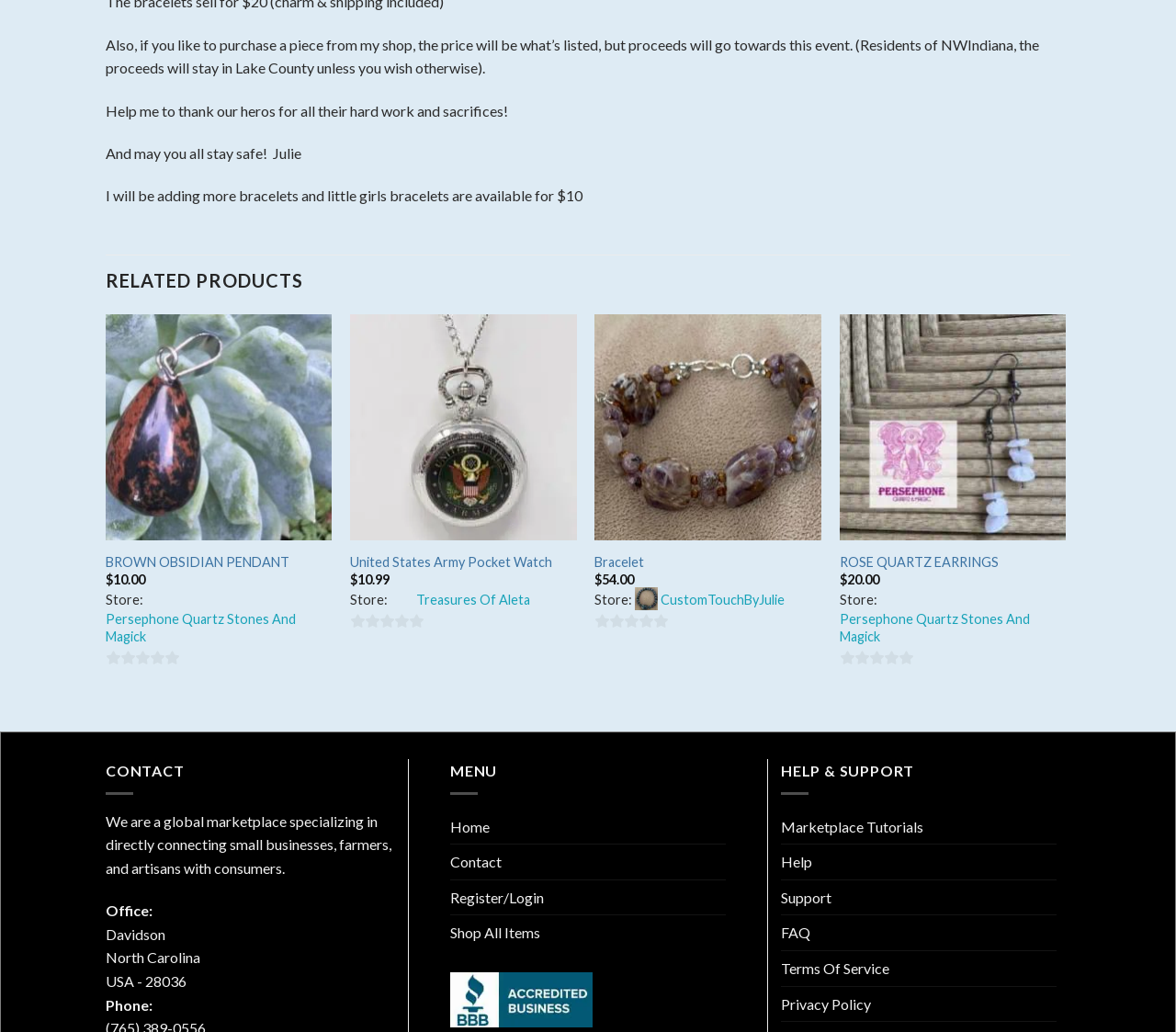Highlight the bounding box coordinates of the region I should click on to meet the following instruction: "Click on BROWN OBSIDIAN PENDANT".

[0.09, 0.537, 0.246, 0.553]